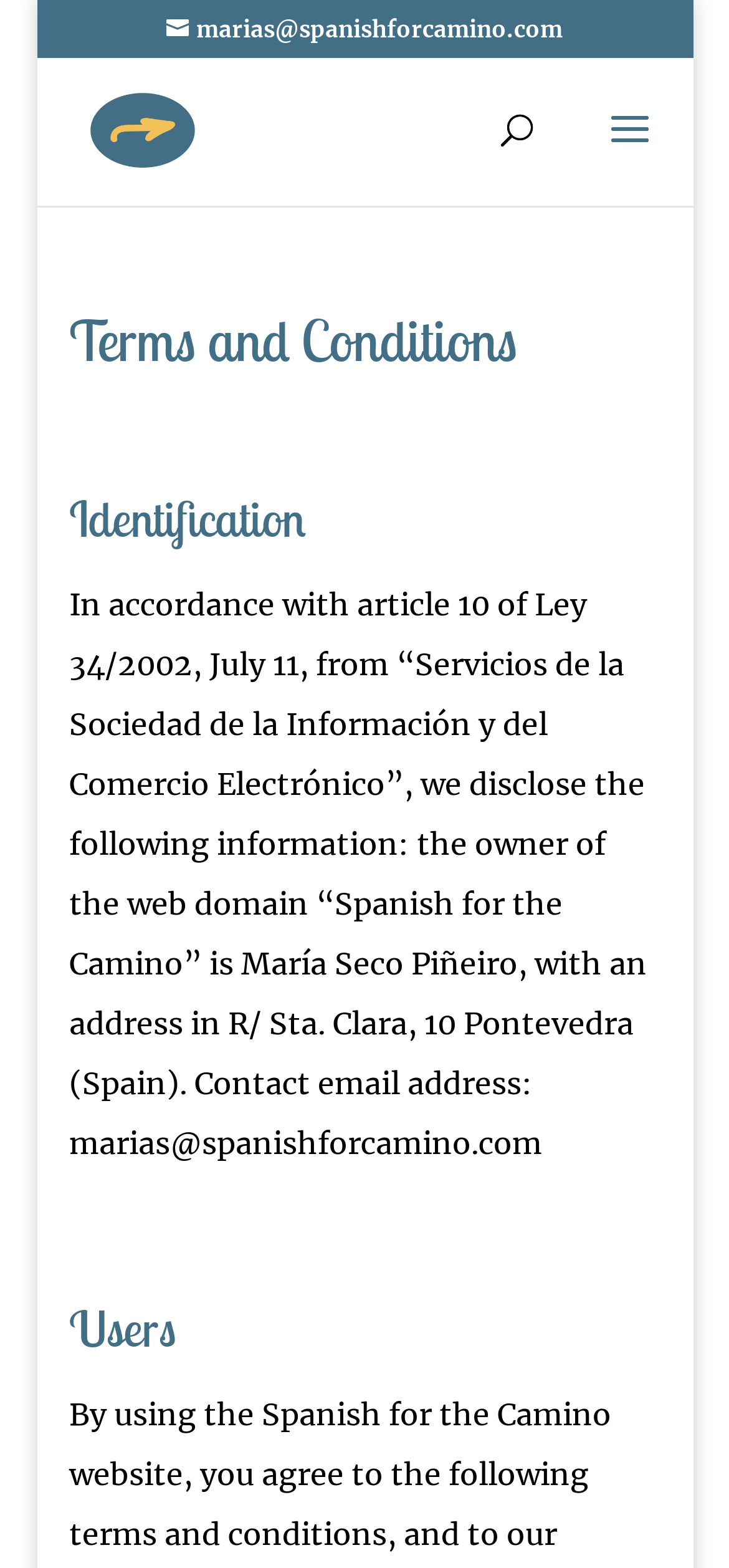From the webpage screenshot, predict the bounding box coordinates (top-left x, top-left y, bottom-right x, bottom-right y) for the UI element described here: marias@spanishforcamino.com

[0.228, 0.01, 0.772, 0.027]